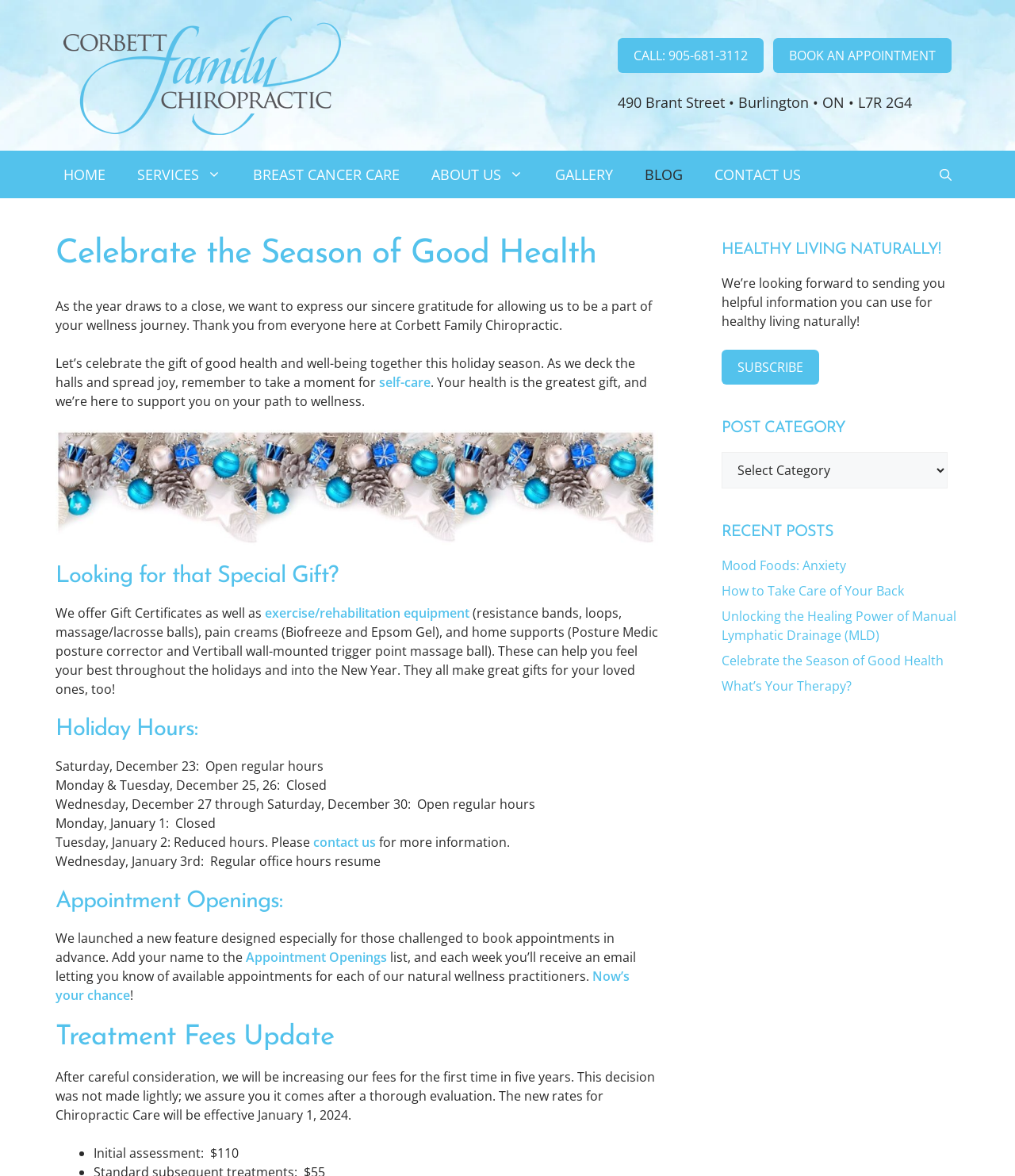Please use the details from the image to answer the following question comprehensively:
What is the phone number to call for an appointment?

I found the phone number by looking at the banner section of the webpage, where it says 'CALL: 905-681-3112'.